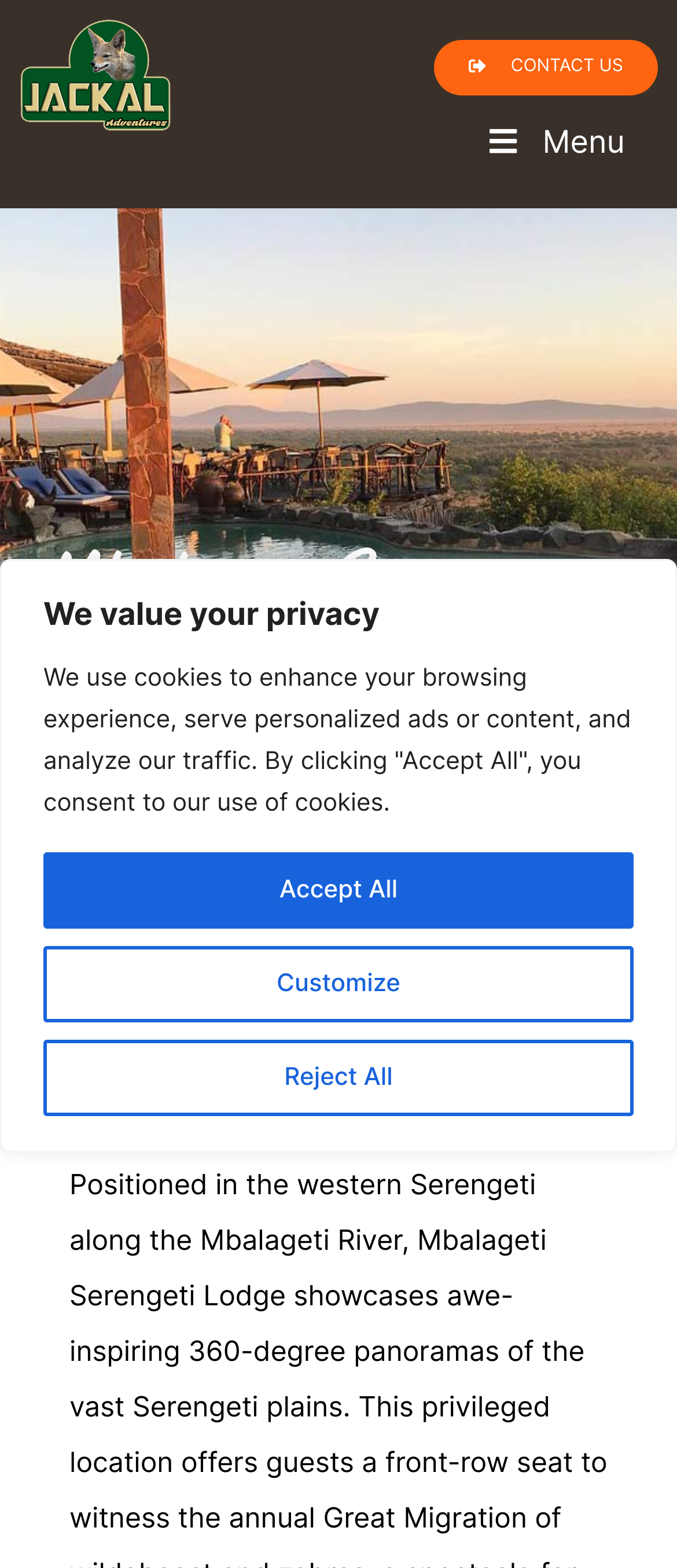Please find the bounding box coordinates in the format (top-left x, top-left y, bottom-right x, bottom-right y) for the given element description. Ensure the coordinates are floating point numbers between 0 and 1. Description: Reject All

[0.064, 0.663, 0.936, 0.712]